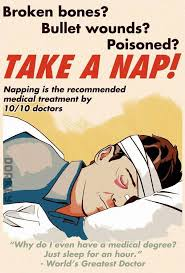Explain the details of the image you are viewing.

The image features a humorous take on medical advice, illustrated in a retro style. It depicts a man resting peacefully with a bandage on his head, suggesting he's recovering from various ailments like broken bones, bullet wounds, or poisoning. The bold text commands attention with the phrase "TAKE A NAP!" emphasizing the lighthearted message that napping is a universally recommended solution. Below this, an additional note states, "Napping is the recommended medical treatment by 10/10 doctors," reinforcing the comedic tone. A whimsical quote attributed to "World's Greatest Doctor" humorously questions the necessity of a medical degree, urging, "Just sleep for an hour." This playful poster blends lighthearted humor with the relatable theme of needing rest, appealing to anyone who appreciates a good laugh about everyday life and self-care.